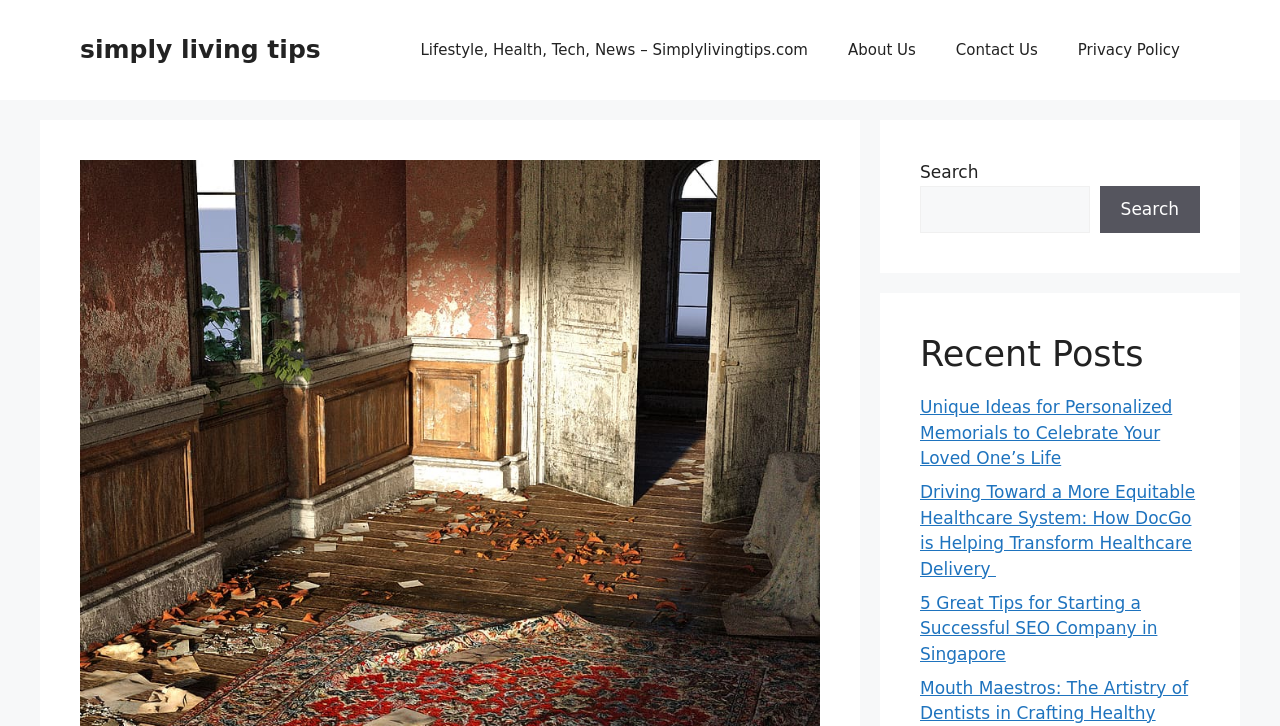Generate the text content of the main heading of the webpage.

How Long Does It Take For Mould To Grow In Wet Carpet?